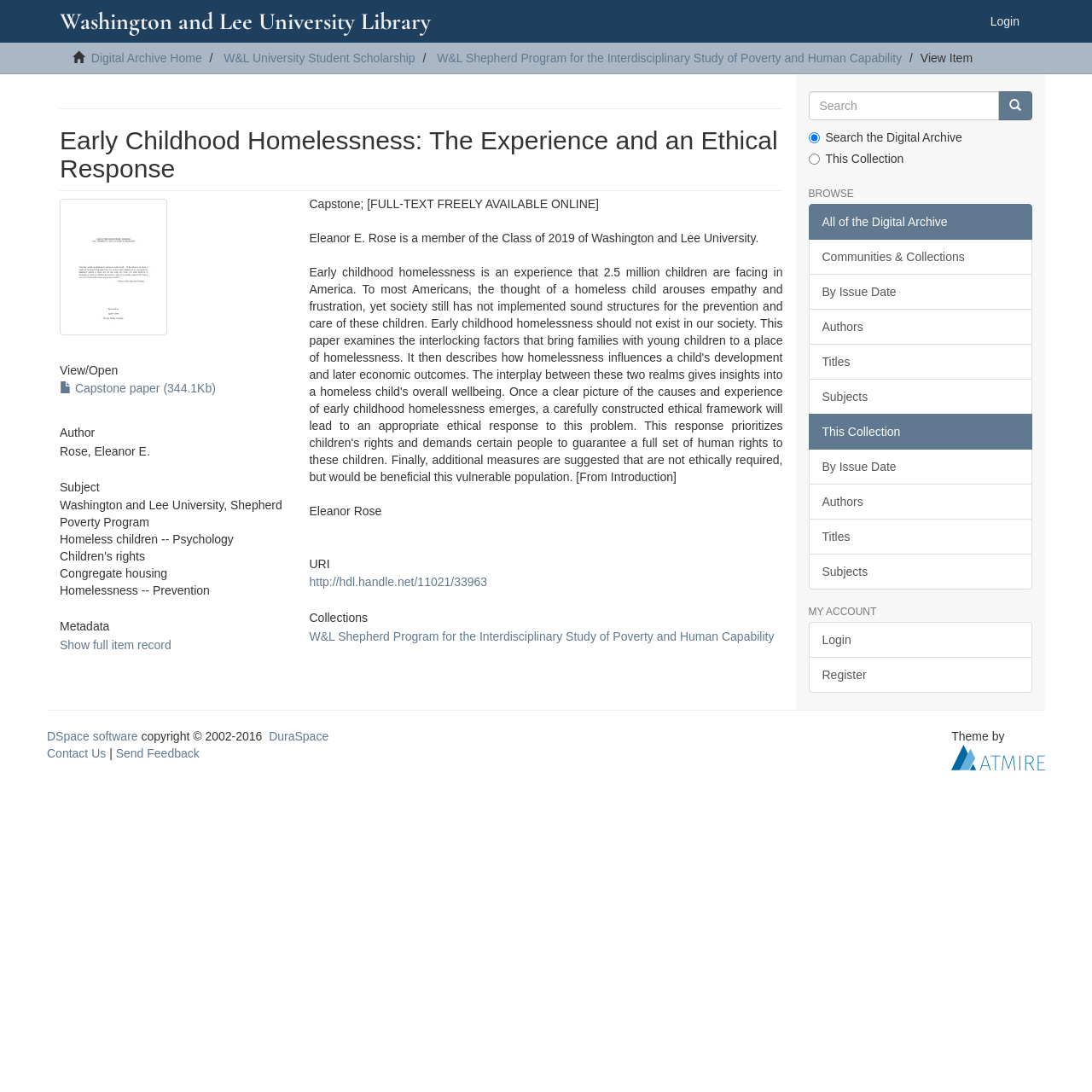Please answer the following question using a single word or phrase: 
Who is the author of the capstone paper?

Eleanor E. Rose